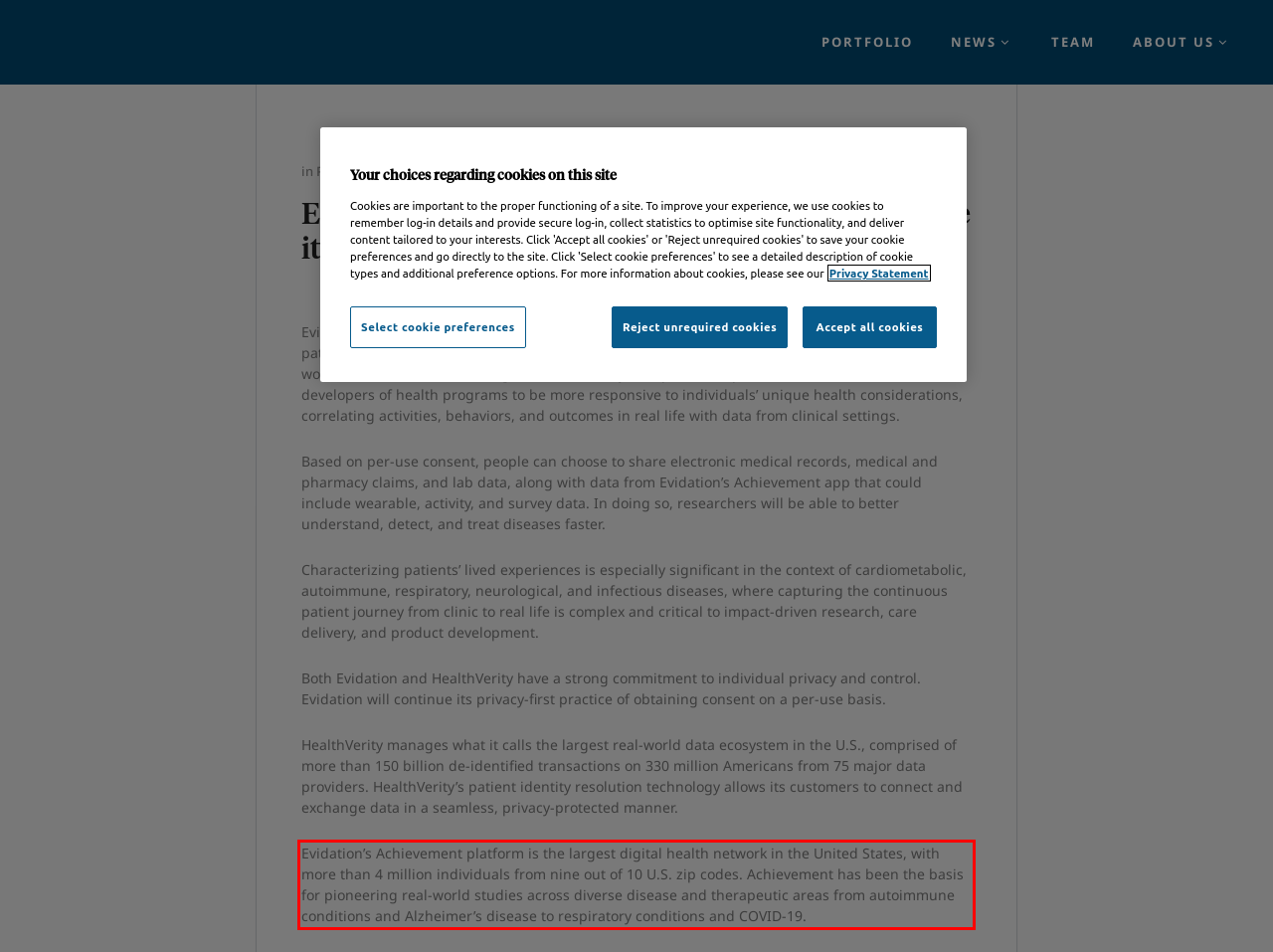You are presented with a webpage screenshot featuring a red bounding box. Perform OCR on the text inside the red bounding box and extract the content.

Evidation’s Achievement platform is the largest digital health network in the United States, with more than 4 million individuals from nine out of 10 U.S. zip codes. Achievement has been the basis for pioneering real-world studies across diverse disease and therapeutic areas from autoimmune conditions and Alzheimer’s disease to respiratory conditions and COVID-19.